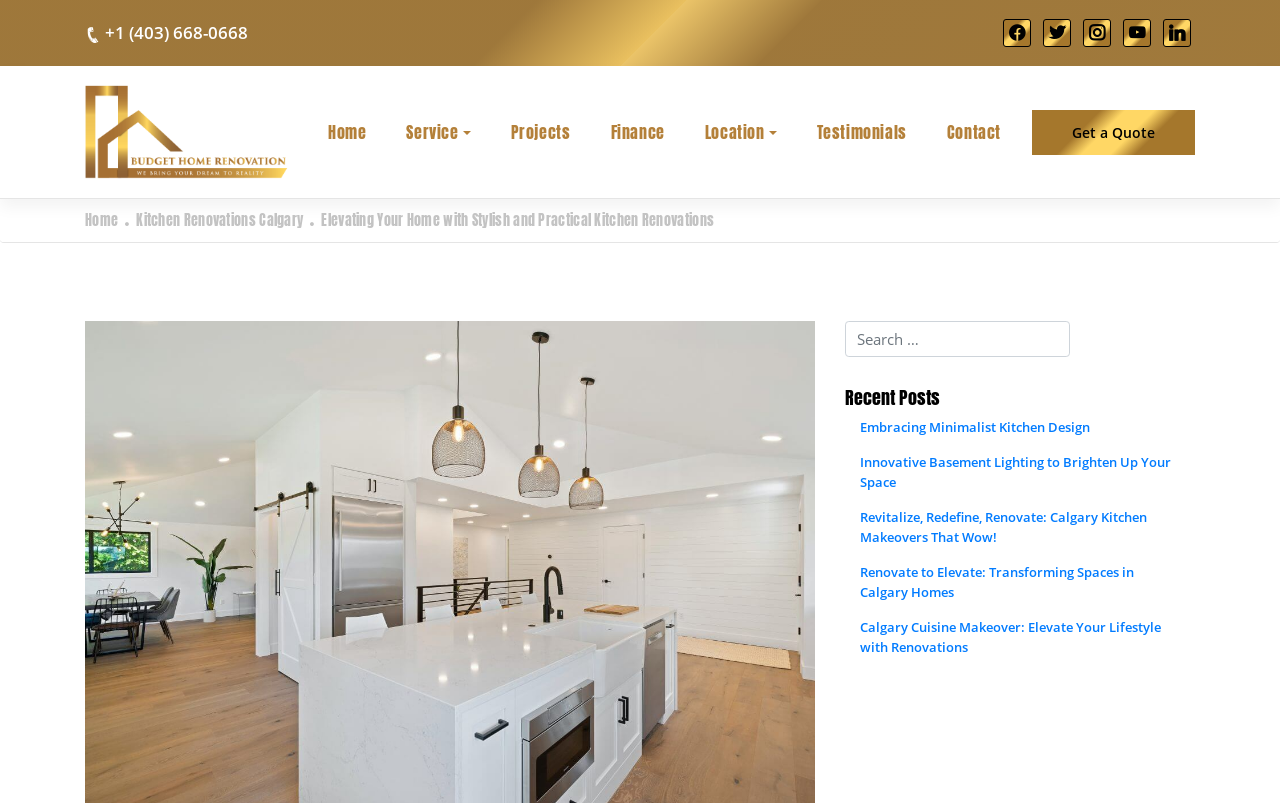Specify the bounding box coordinates of the element's area that should be clicked to execute the given instruction: "Get a quote". The coordinates should be four float numbers between 0 and 1, i.e., [left, top, right, bottom].

[0.806, 0.137, 0.934, 0.193]